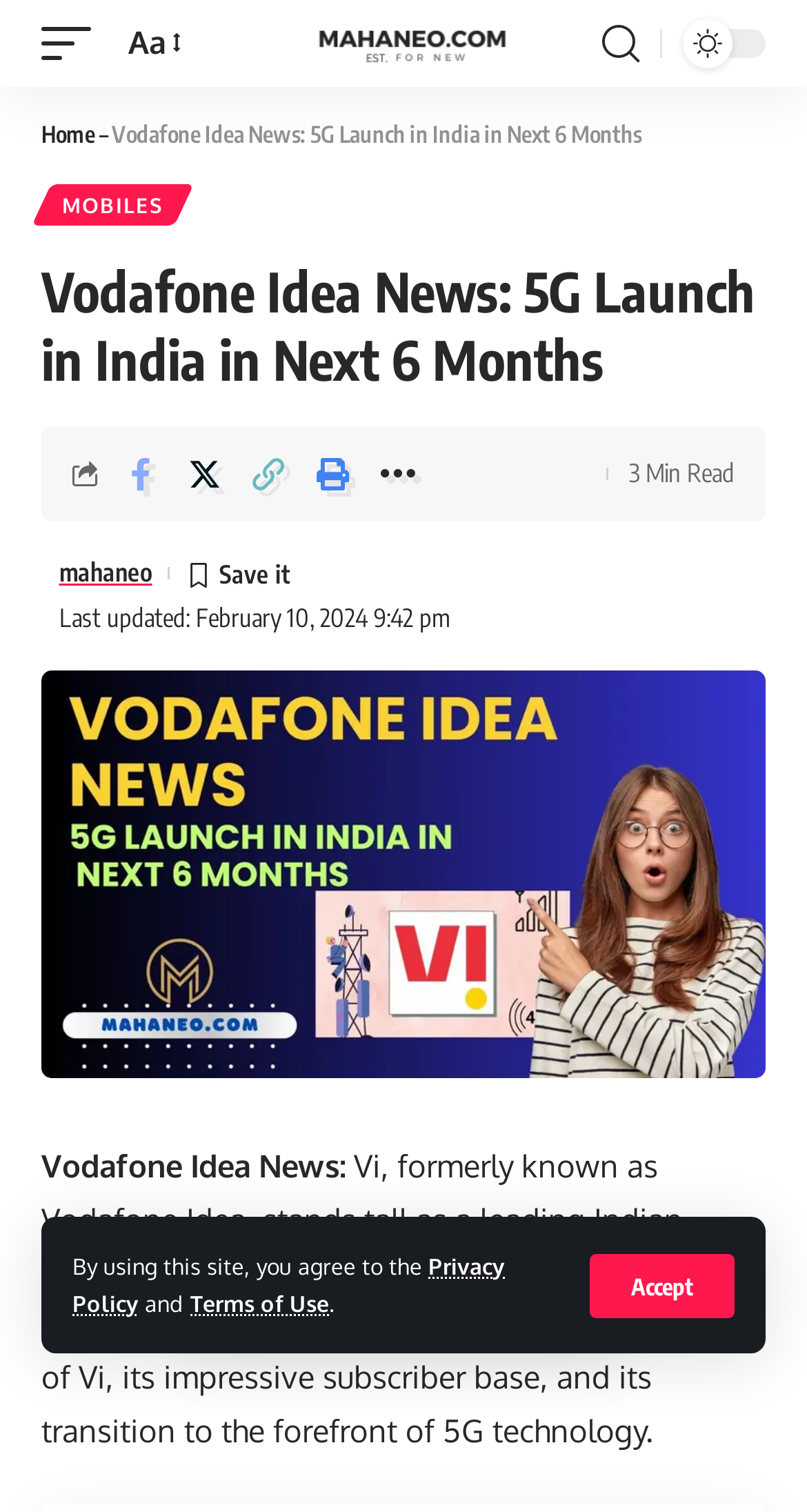Please locate the bounding box coordinates of the element that needs to be clicked to achieve the following instruction: "Click on the 'MOBILES' link". The coordinates should be four float numbers between 0 and 1, i.e., [left, top, right, bottom].

[0.051, 0.121, 0.228, 0.148]